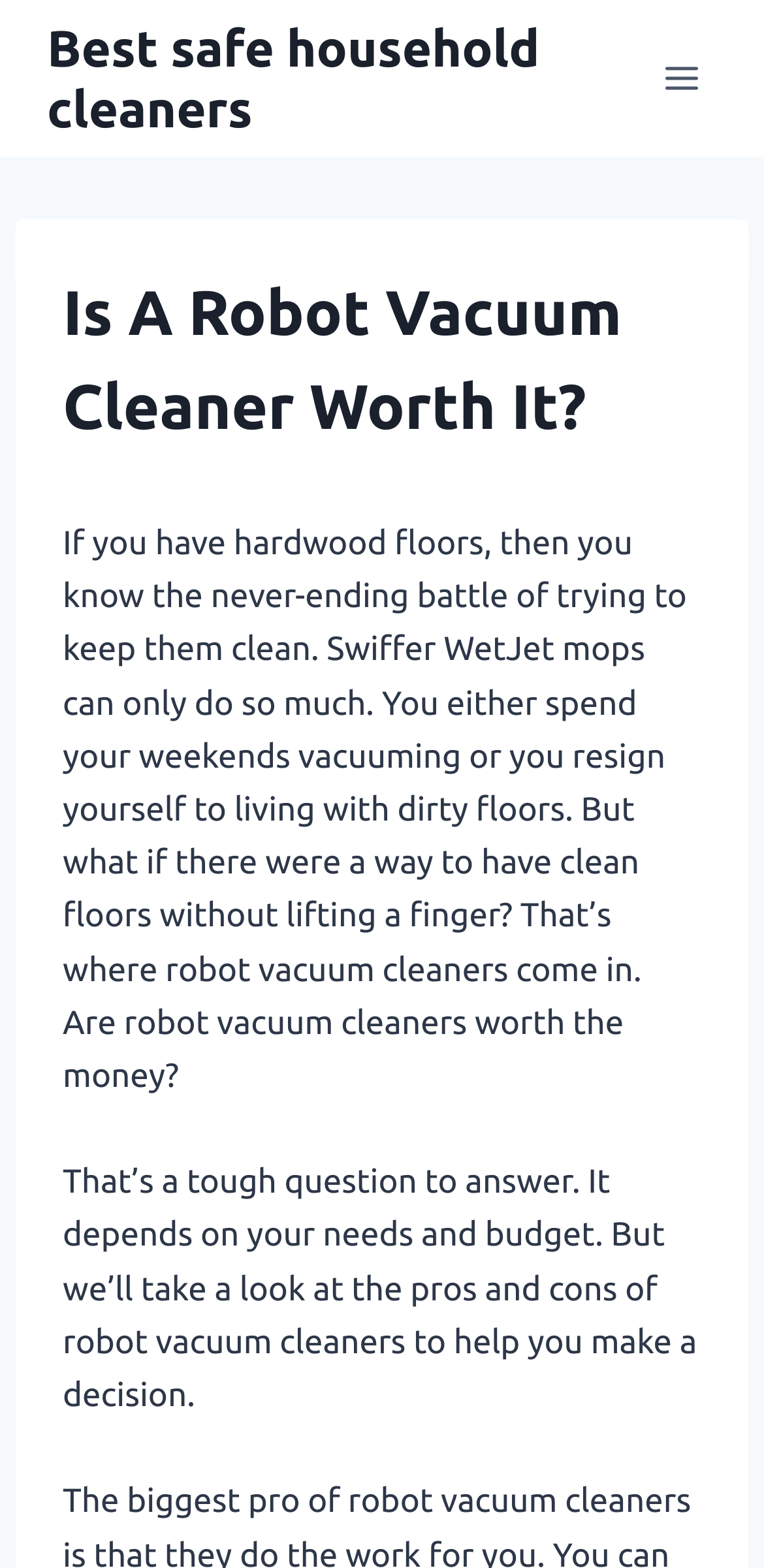What is the main title displayed on this webpage?

Is A Robot Vacuum Cleaner Worth It?